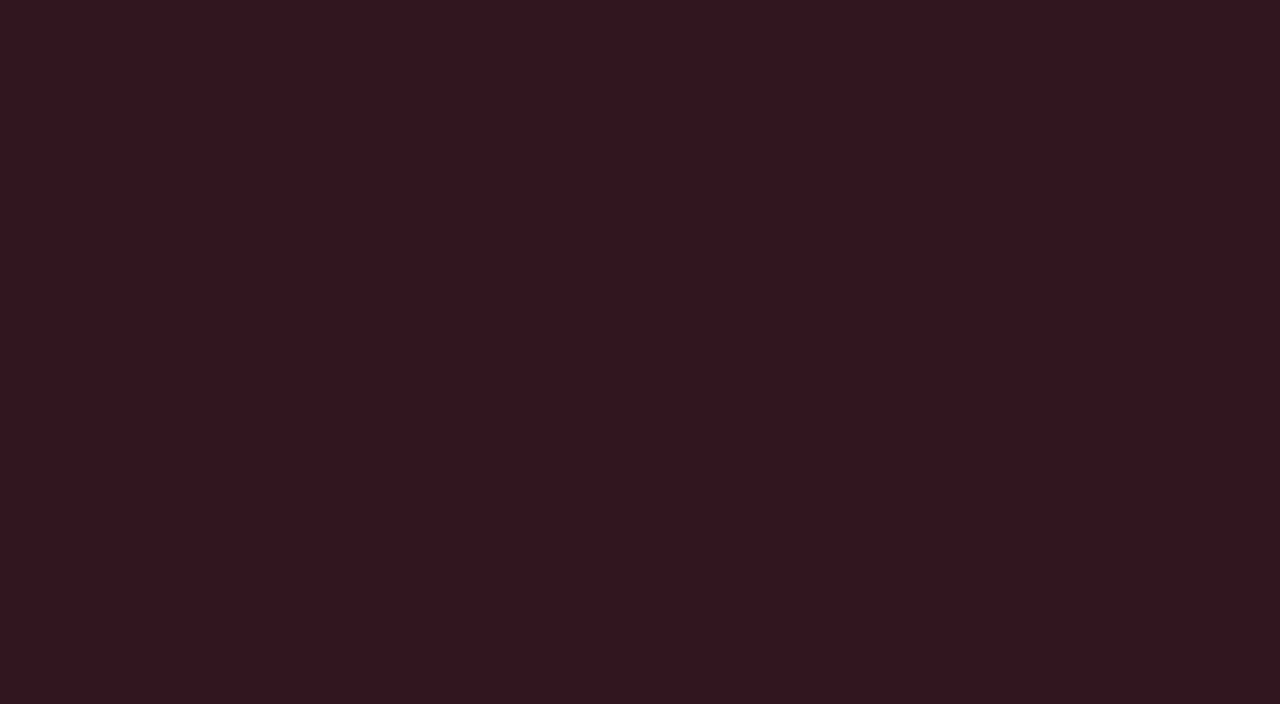Utilize the details in the image to give a detailed response to the question: What is the topic of the image below the article?

I found the topic of the image by looking at the image element with the text 'Shameless Plug and Endorsement' which is a child of the Root Element.